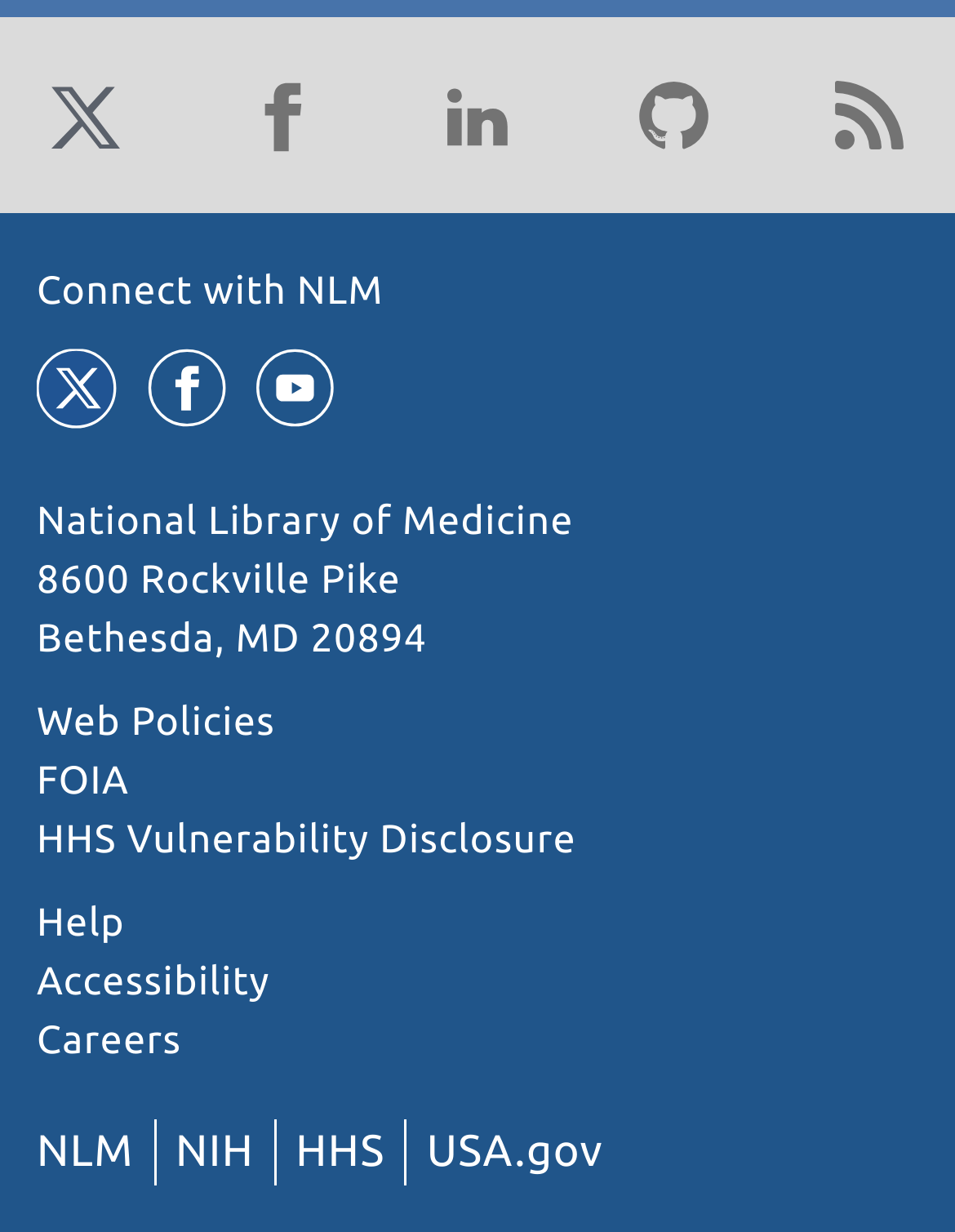Indicate the bounding box coordinates of the element that needs to be clicked to satisfy the following instruction: "Connect with NLM on Twitter". The coordinates should be four float numbers between 0 and 1, i.e., [left, top, right, bottom].

[0.038, 0.281, 0.128, 0.35]